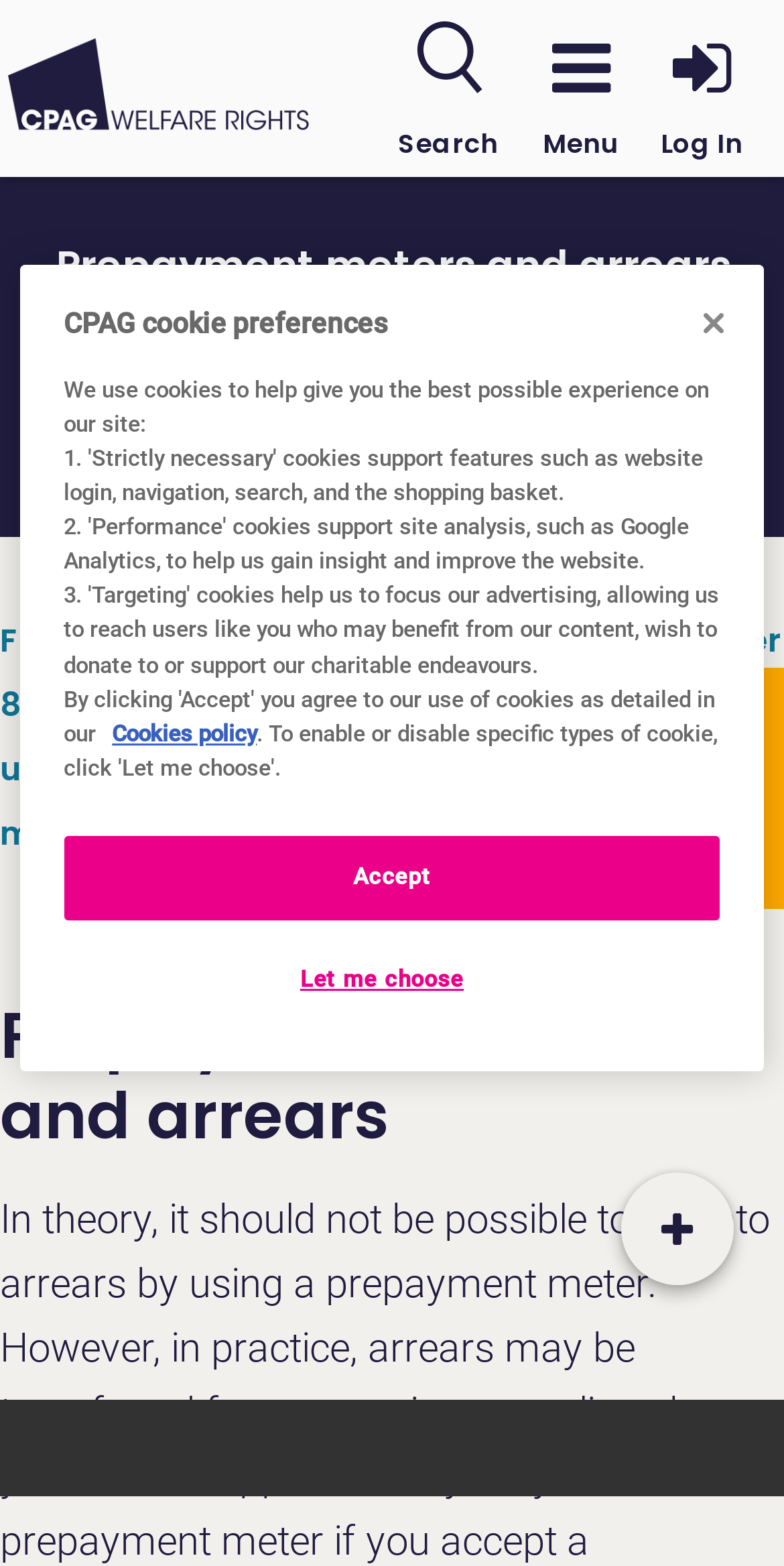How many links are in the context menu?
Answer briefly with a single word or phrase based on the image.

4